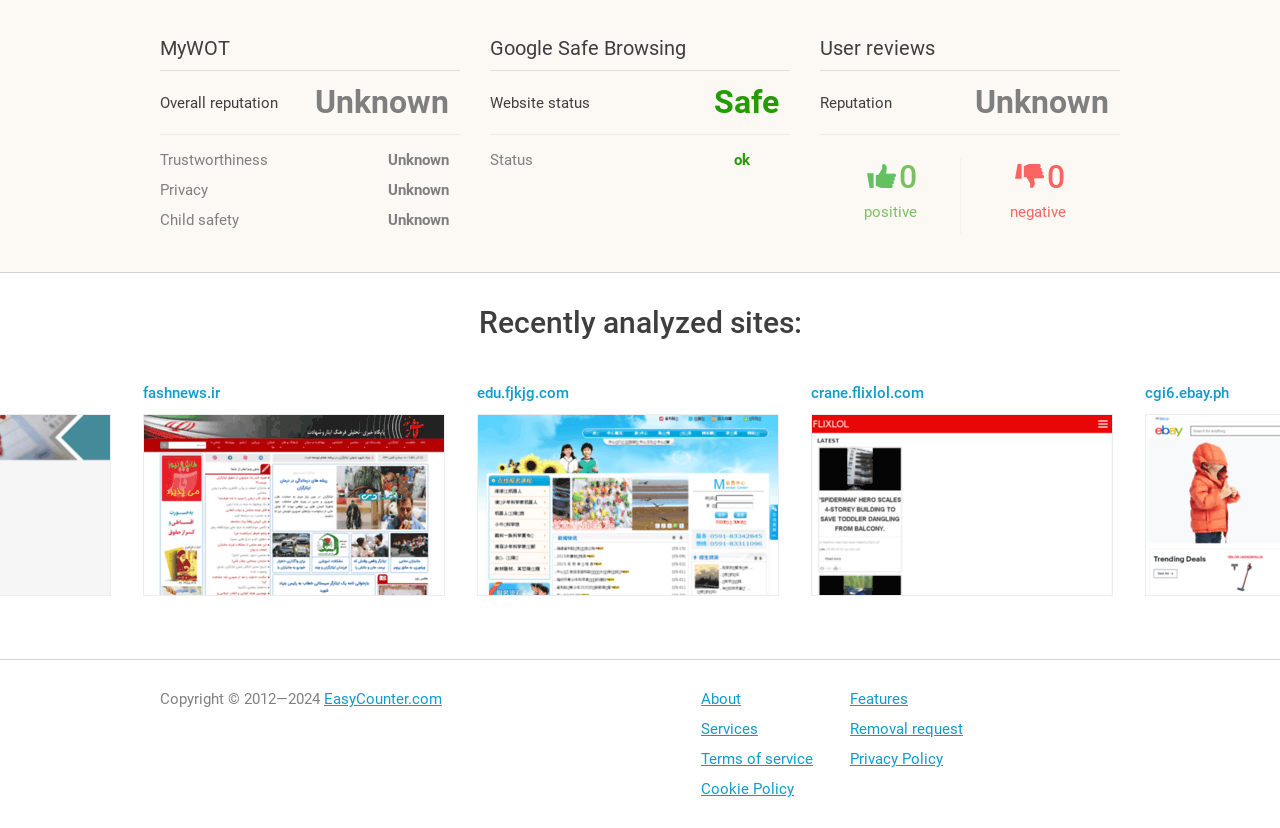Identify the bounding box for the given UI element using the description provided. Coordinates should be in the format (top-left x, top-left y, bottom-right x, bottom-right y) and must be between 0 and 1. Here is the description: About

[0.548, 0.833, 0.636, 0.855]